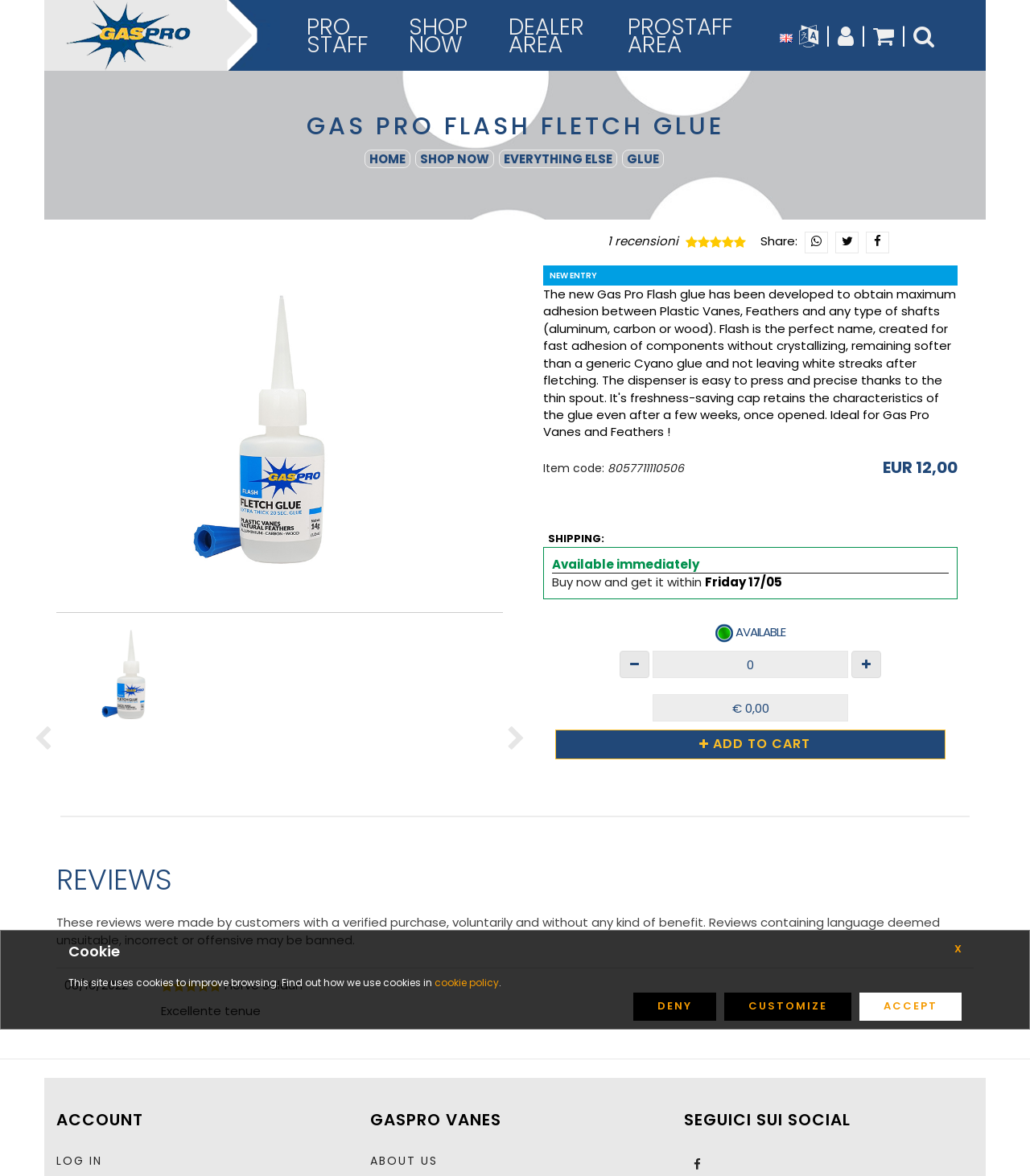What is the text of the webpage's headline?

GAS PRO FLASH FLETCH GLUE